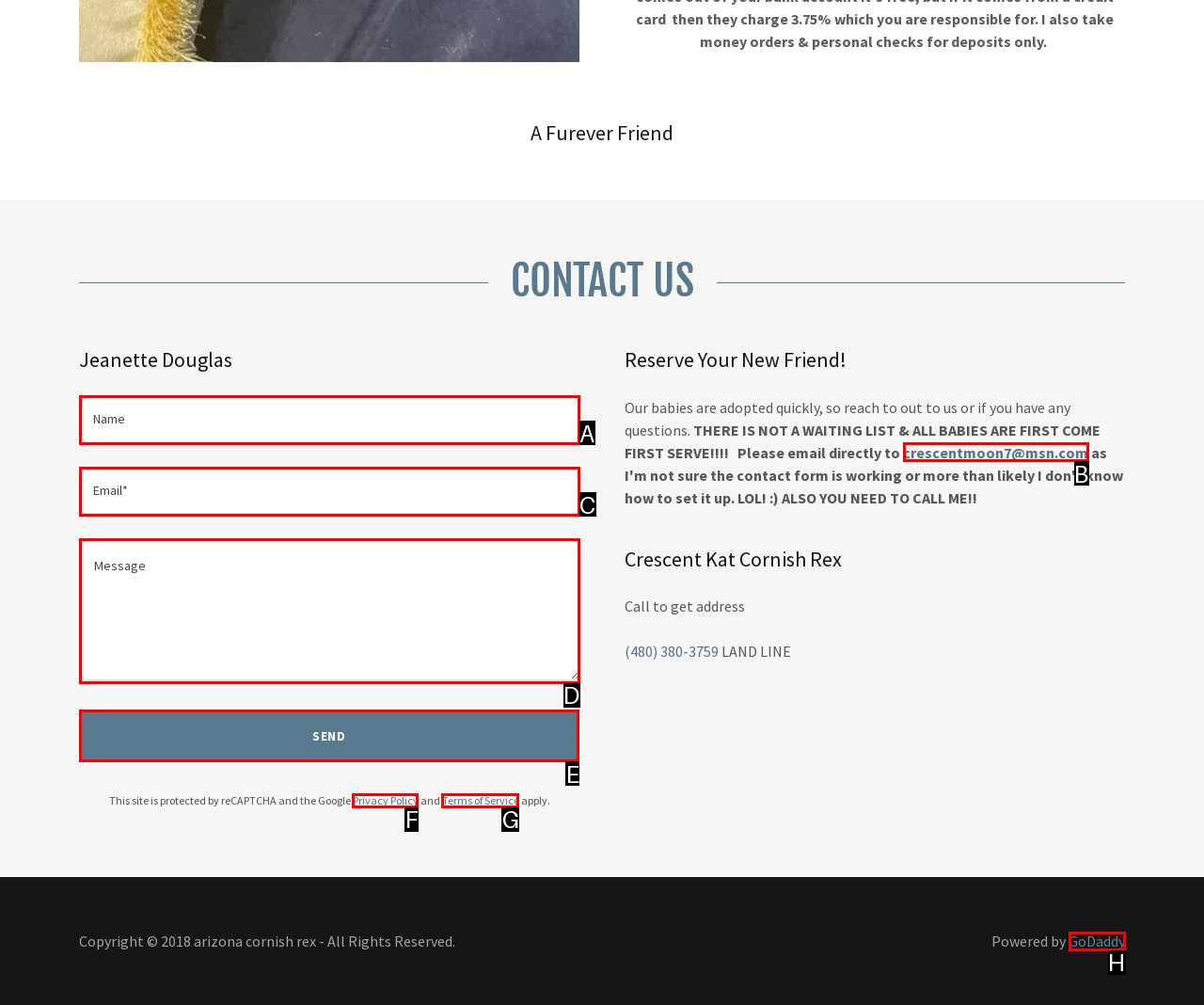Please identify the correct UI element to click for the task: Click SEND Respond with the letter of the appropriate option.

E